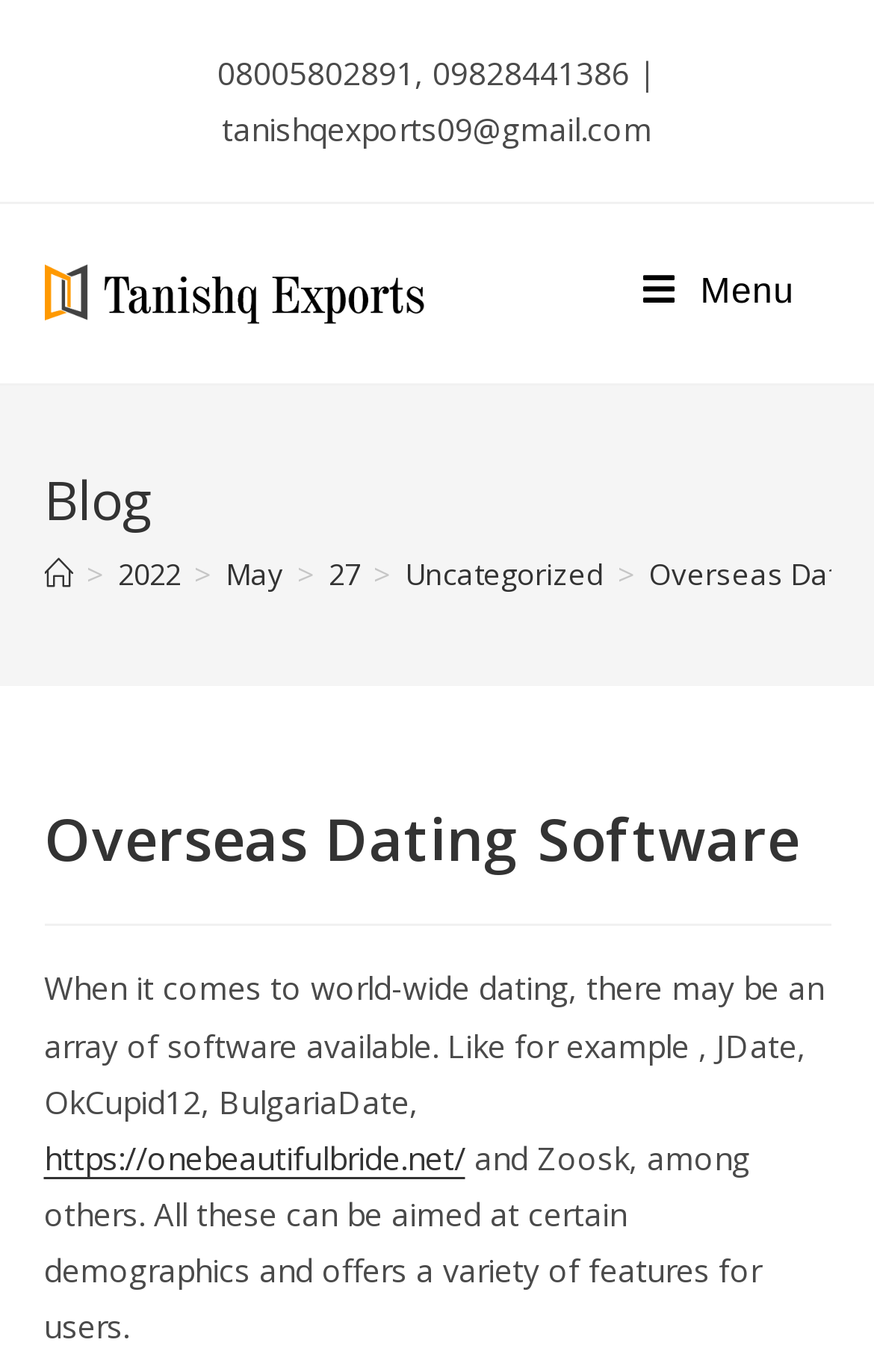Respond with a single word or phrase for the following question: 
What is the name of the company?

Tanishq Export